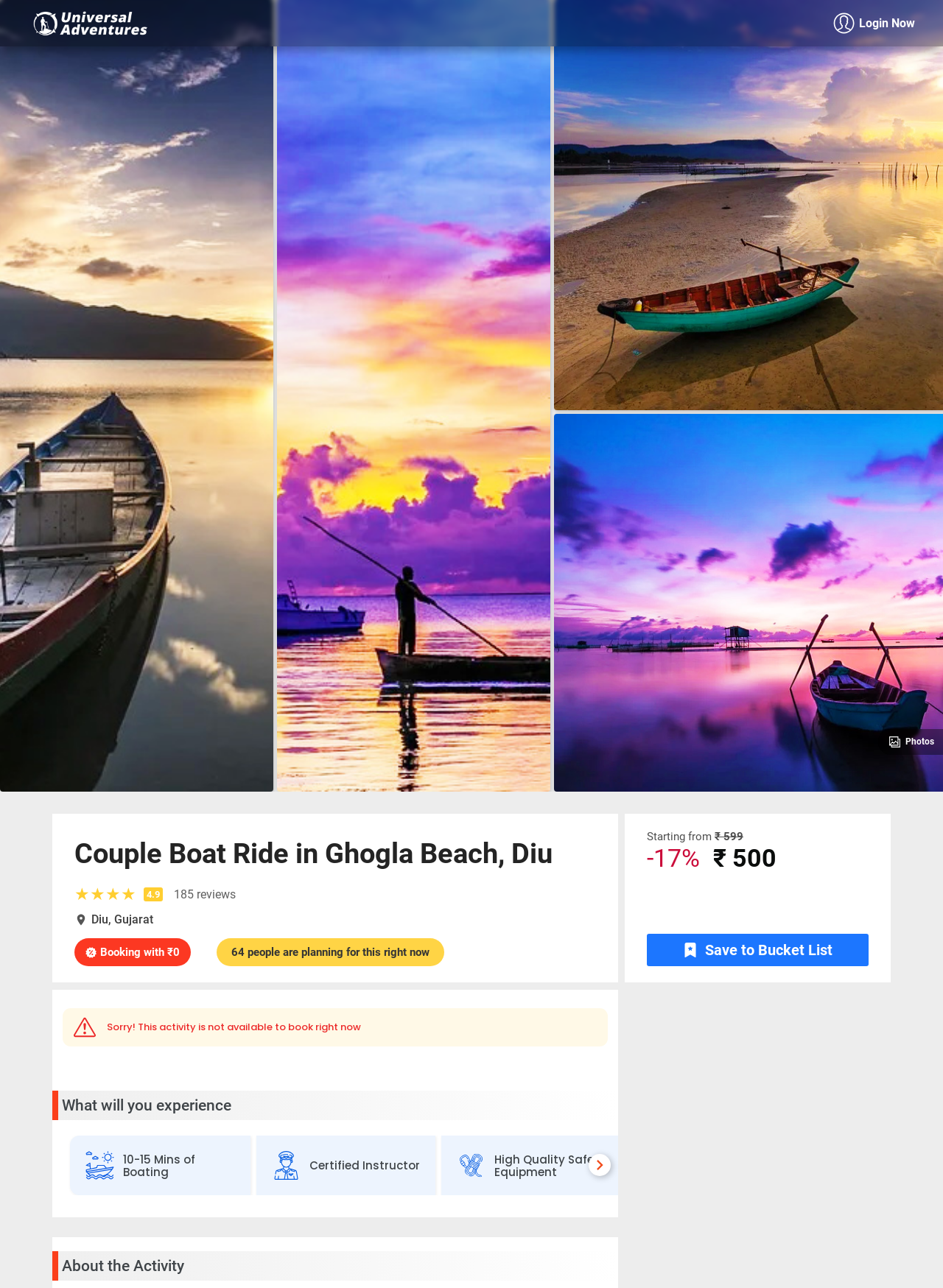Please locate the UI element described by "Save to Bucket List" and provide its bounding box coordinates.

[0.686, 0.725, 0.921, 0.75]